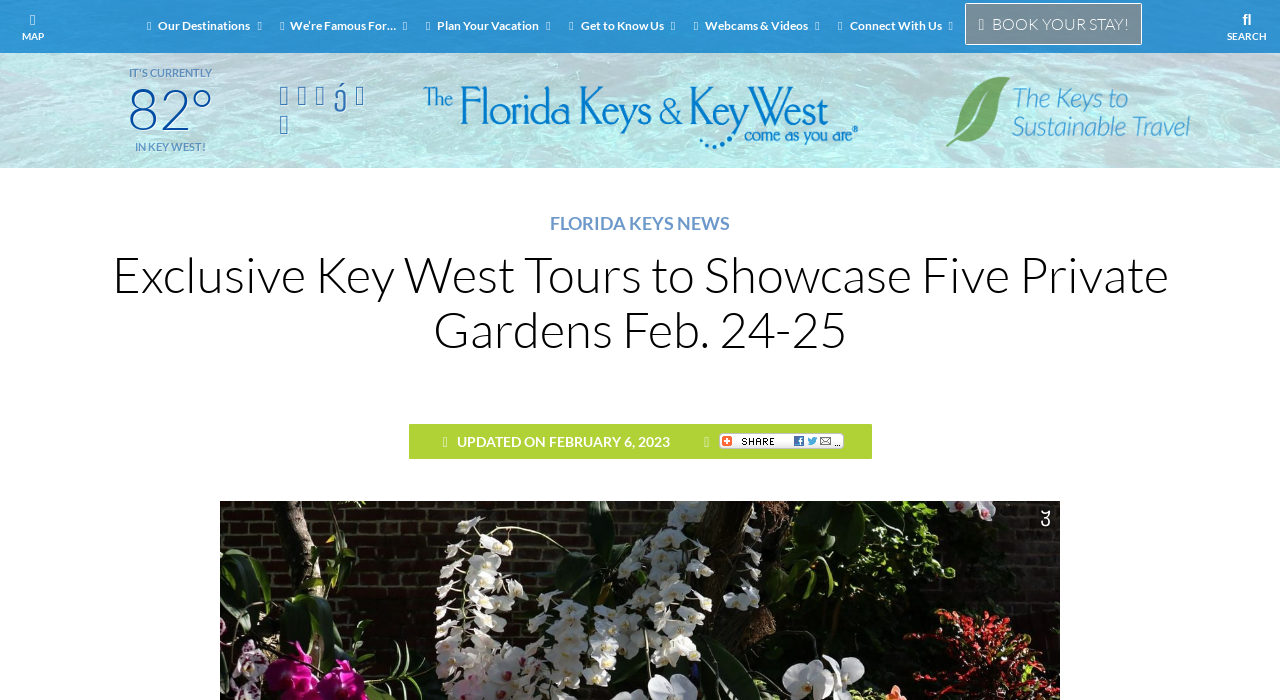Could you highlight the region that needs to be clicked to execute the instruction: "Visit The Florida Keys & Key West"?

[0.33, 0.08, 0.67, 0.24]